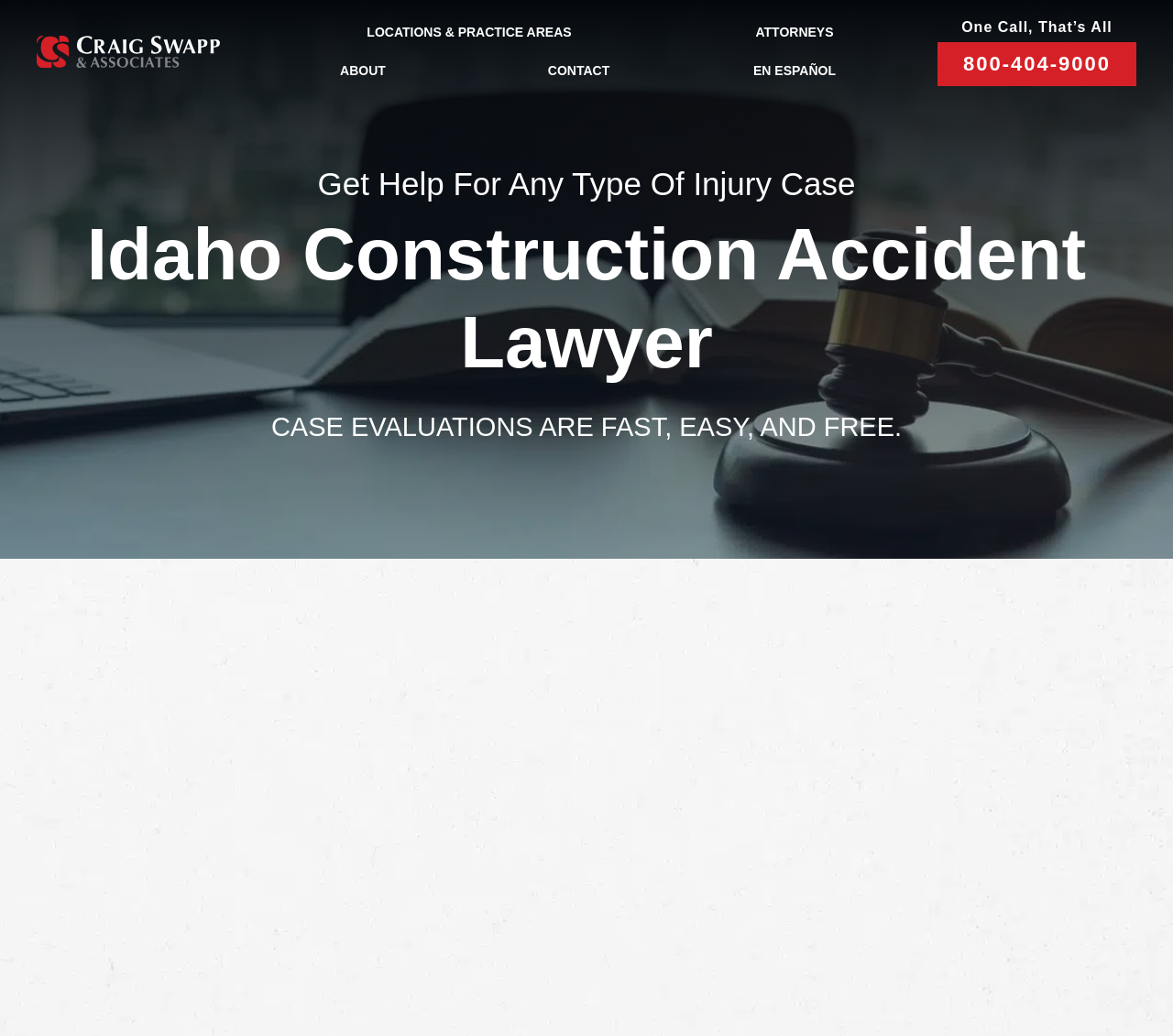Please specify the bounding box coordinates of the region to click in order to perform the following instruction: "Schedule a Free Consultation".

[0.723, 0.691, 0.883, 0.748]